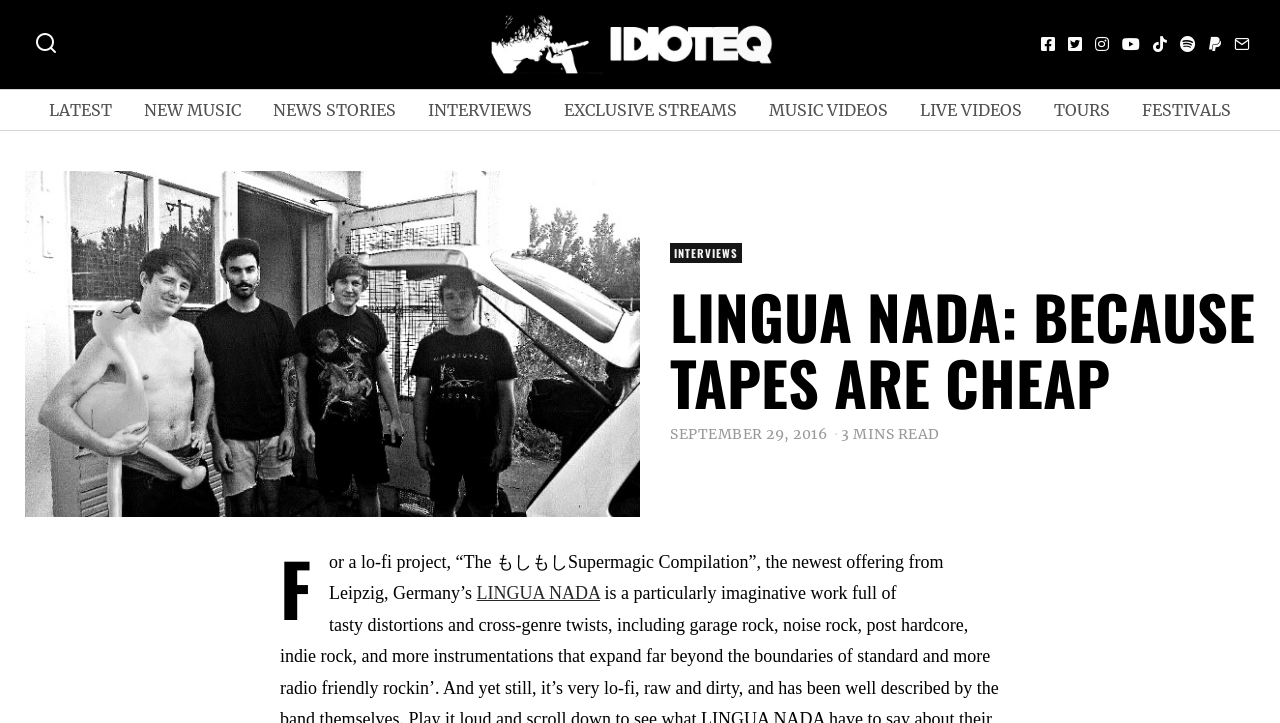Based on the element description Sojourn, original residence, etc., identify the bounding box coordinates for the UI element. The coordinates should be in the format (top-left x, top-left y, bottom-right x, bottom-right y) and within the 0 to 1 range.

None